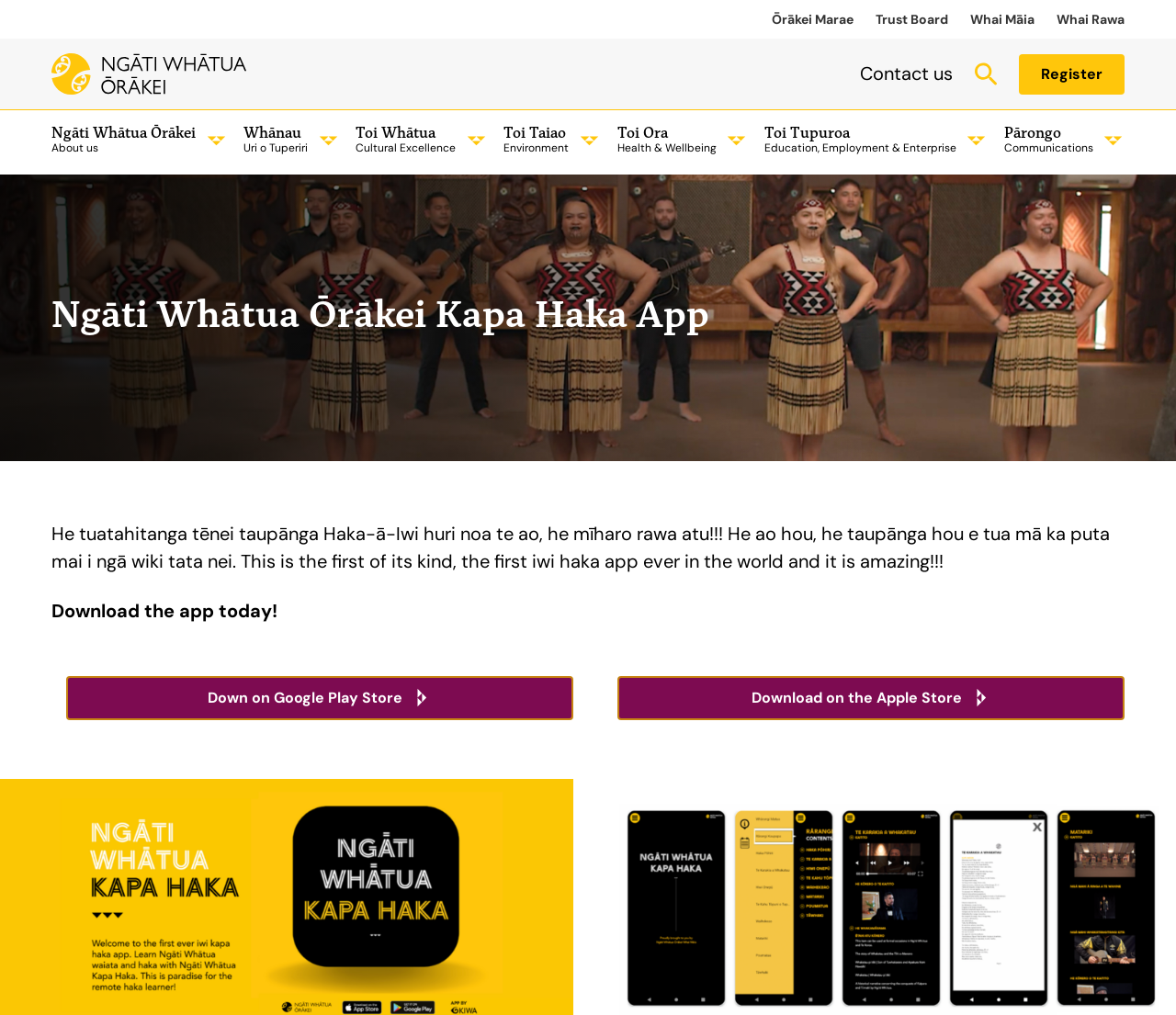Find the bounding box coordinates of the element to click in order to complete this instruction: "View the 'Worship Service for March 5, 2023' video on YouTube". The bounding box coordinates must be four float numbers between 0 and 1, denoted as [left, top, right, bottom].

None